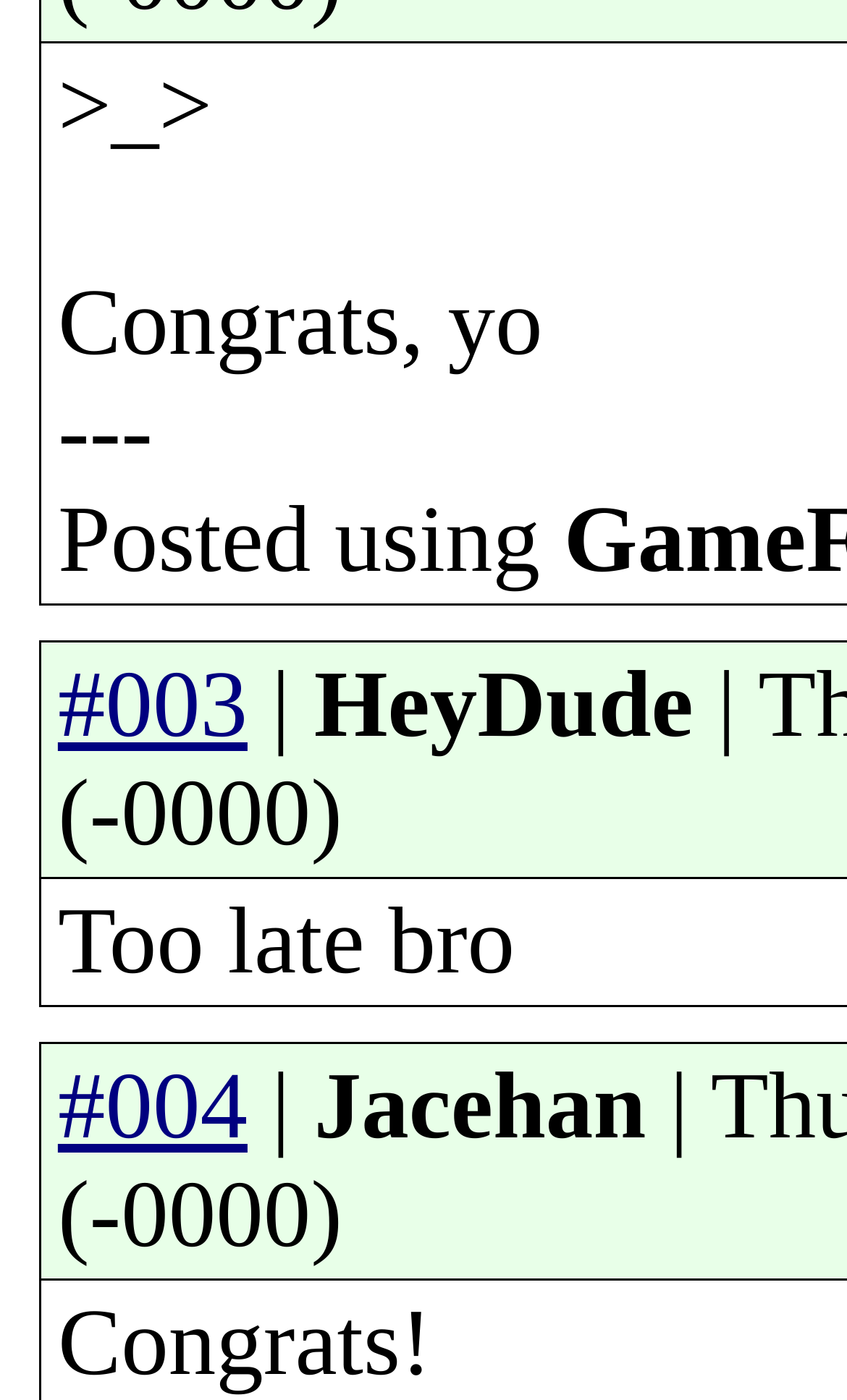Kindly respond to the following question with a single word or a brief phrase: 
What is the content of the third comment?

Congrats!